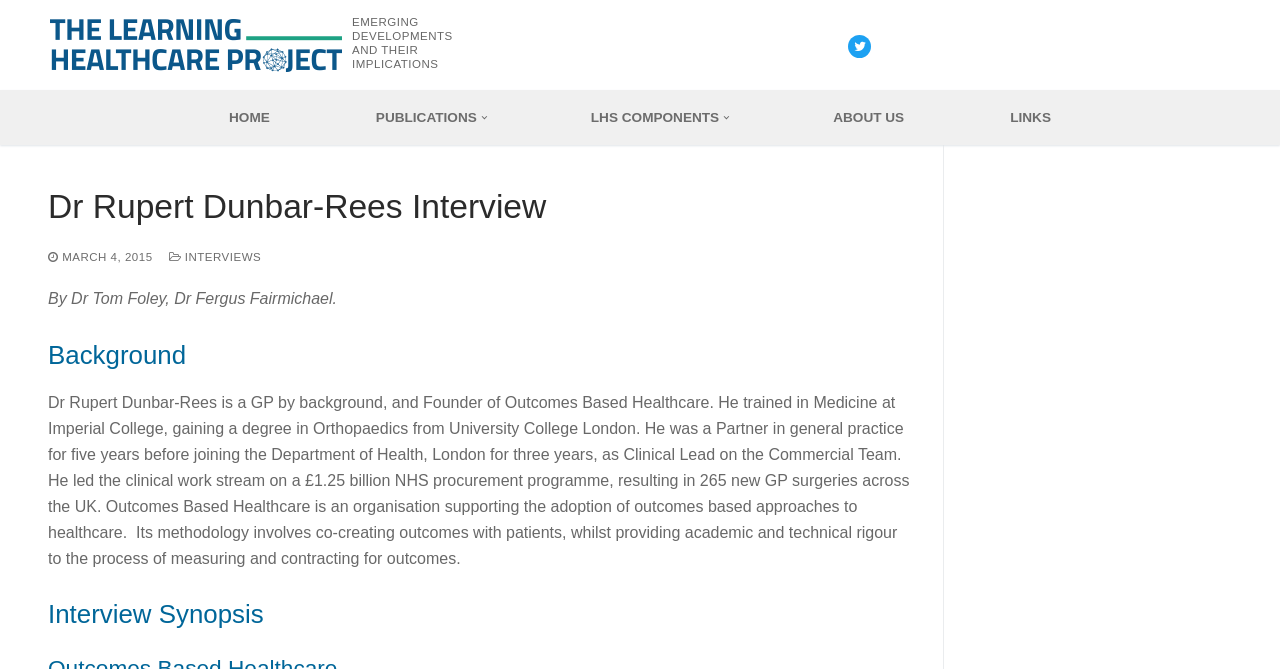Highlight the bounding box coordinates of the region I should click on to meet the following instruction: "Visit the 'The Learning Healthcare Project' website".

[0.038, 0.017, 0.27, 0.118]